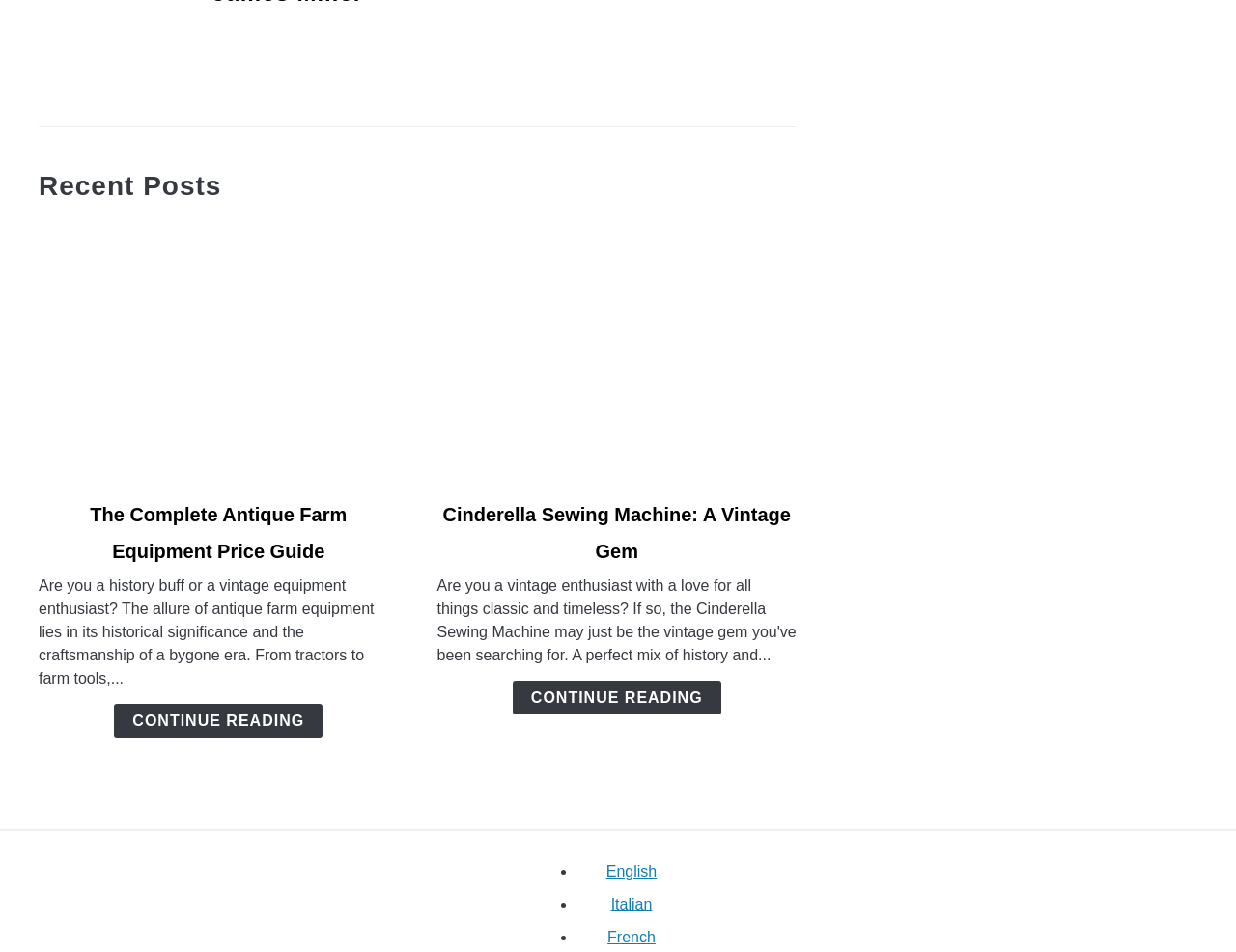Where can you find listings of antiques for sale?
Using the visual information from the image, give a one-word or short-phrase answer.

eBay, Craigslist